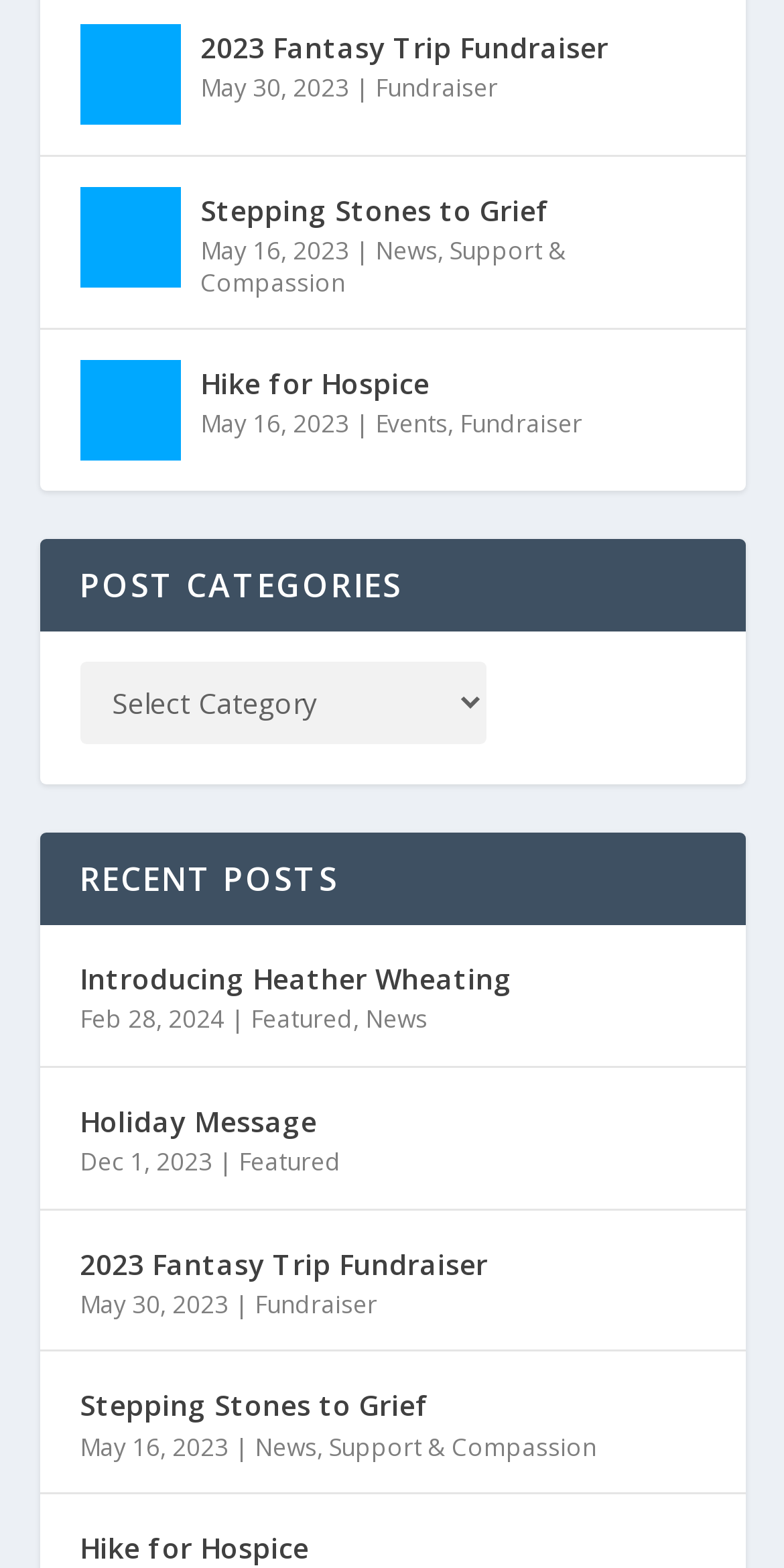Find and indicate the bounding box coordinates of the region you should select to follow the given instruction: "Read the post about Introducing Heather Wheating".

[0.101, 0.609, 0.653, 0.64]